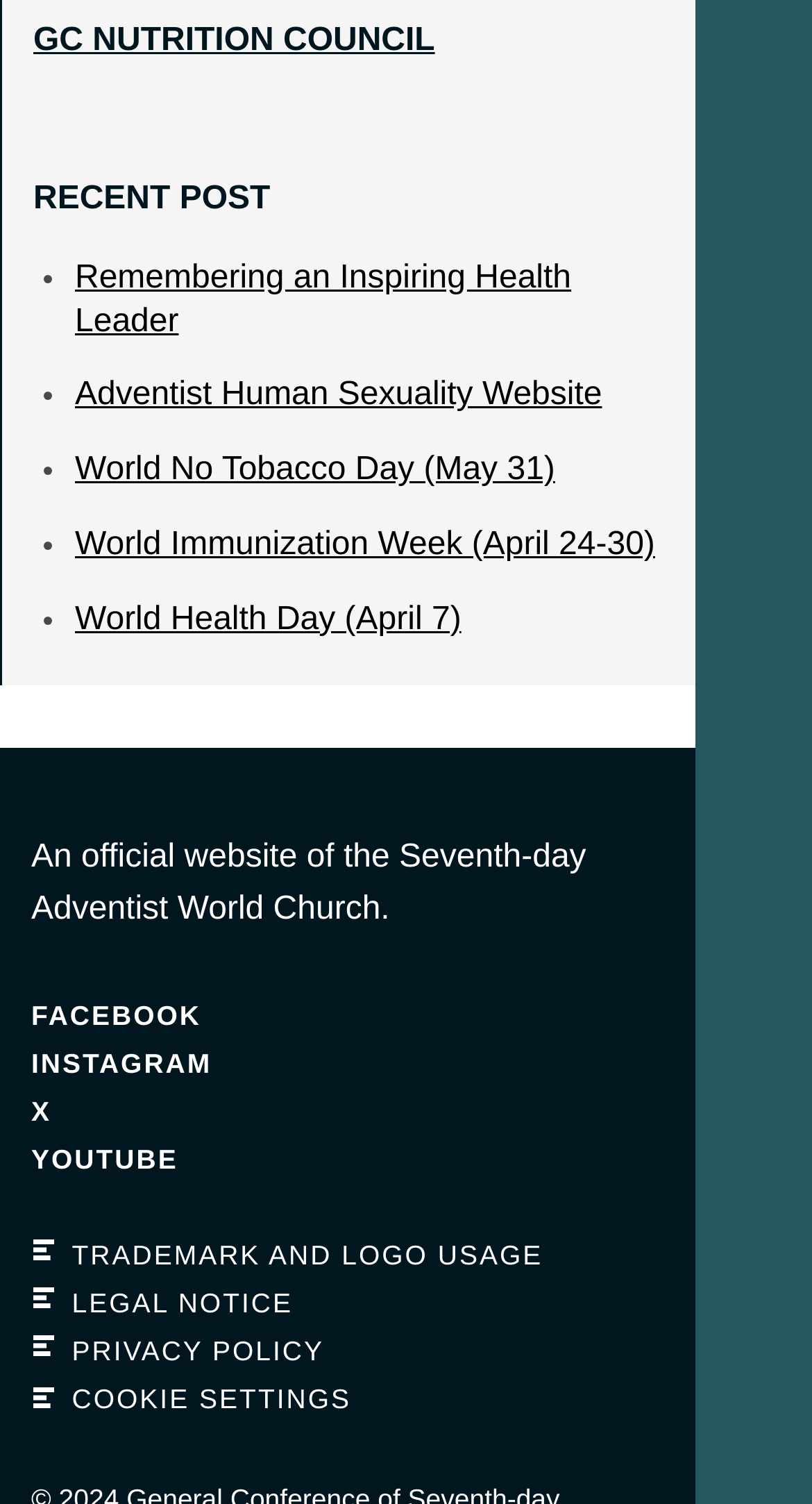Select the bounding box coordinates of the element I need to click to carry out the following instruction: "Click GC NUTRITION COUNCIL".

[0.041, 0.015, 0.536, 0.038]